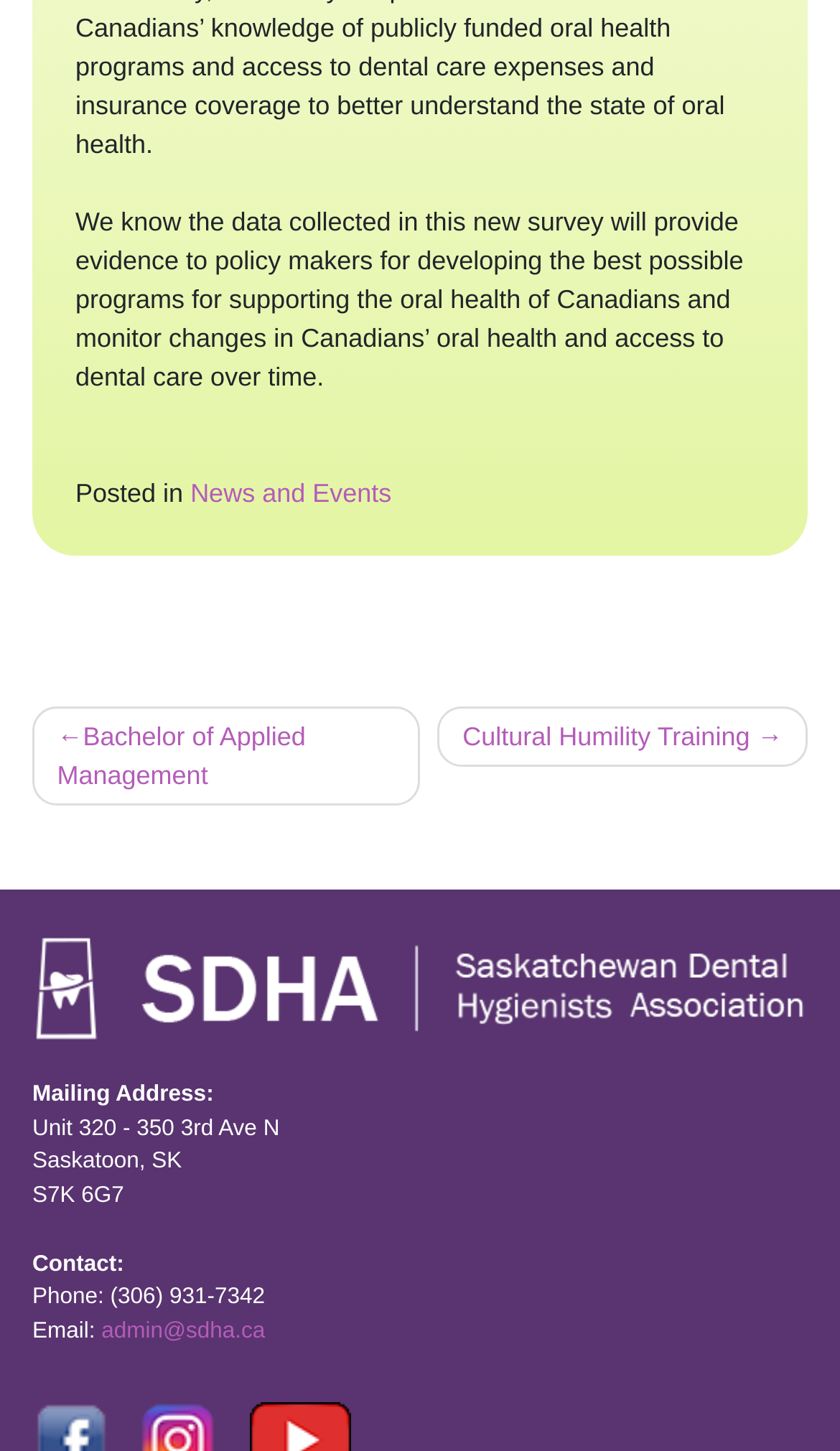Using the description: "admin@sdha.ca", identify the bounding box of the corresponding UI element in the screenshot.

[0.121, 0.909, 0.316, 0.927]